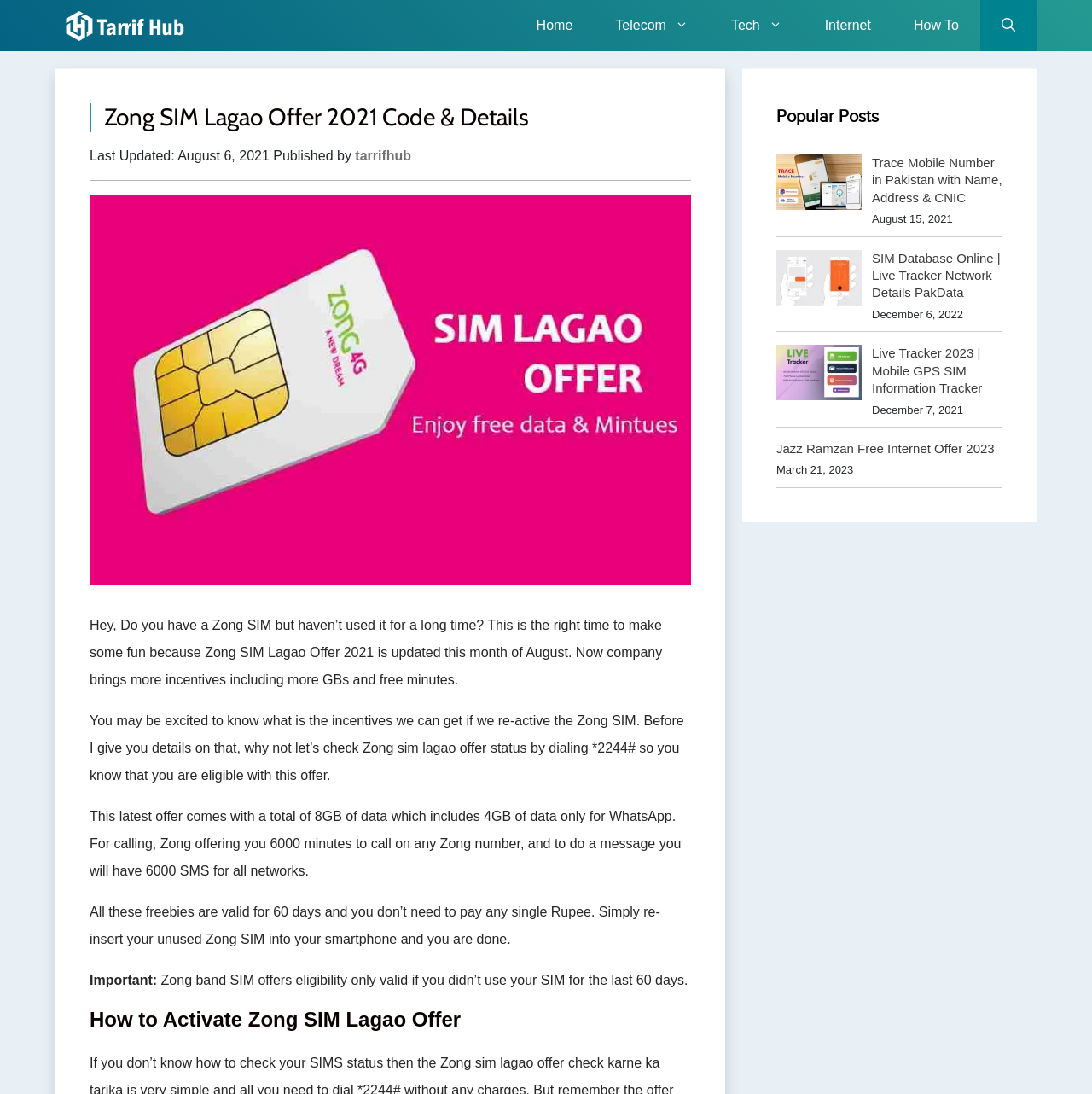Provide an in-depth caption for the webpage.

The webpage is about the Zong SIM Lagao Offer 2021, which provides free 8GB data, 6000 minutes, and SMS to users who reactivate their Zong SIM. At the top, there is a navigation bar with links to "Tarrif Hub", "Home", "Telecom", "Tech", "Internet", "How To", and "Open Search Bar". Below the navigation bar, there is a header section with the title "Zong SIM Lagao Offer 2021 Code & Details" and a timestamp "August 6, 2021". 

To the right of the header section, there is an image related to the Zong SIM Lagao Offer. Below the header section, there is a paragraph of text explaining the offer, followed by another paragraph that instructs users to check their eligibility by dialing *2244#. The text continues to describe the benefits of the offer, including 8GB of data, 6000 minutes, and 6000 SMS, all valid for 60 days.

On the right side of the page, there is a section titled "Popular Posts" with three rows of content. Each row contains an image, a link to a related article, and a timestamp. The articles are about tracing mobile numbers, SIM database online, and live tracker network details.

At the bottom of the page, there is a section with four rows of content, each containing a link to a related article, a timestamp, and an image. The articles are about SIM database online, live tracker, and Jazz Ramzan free internet offer.